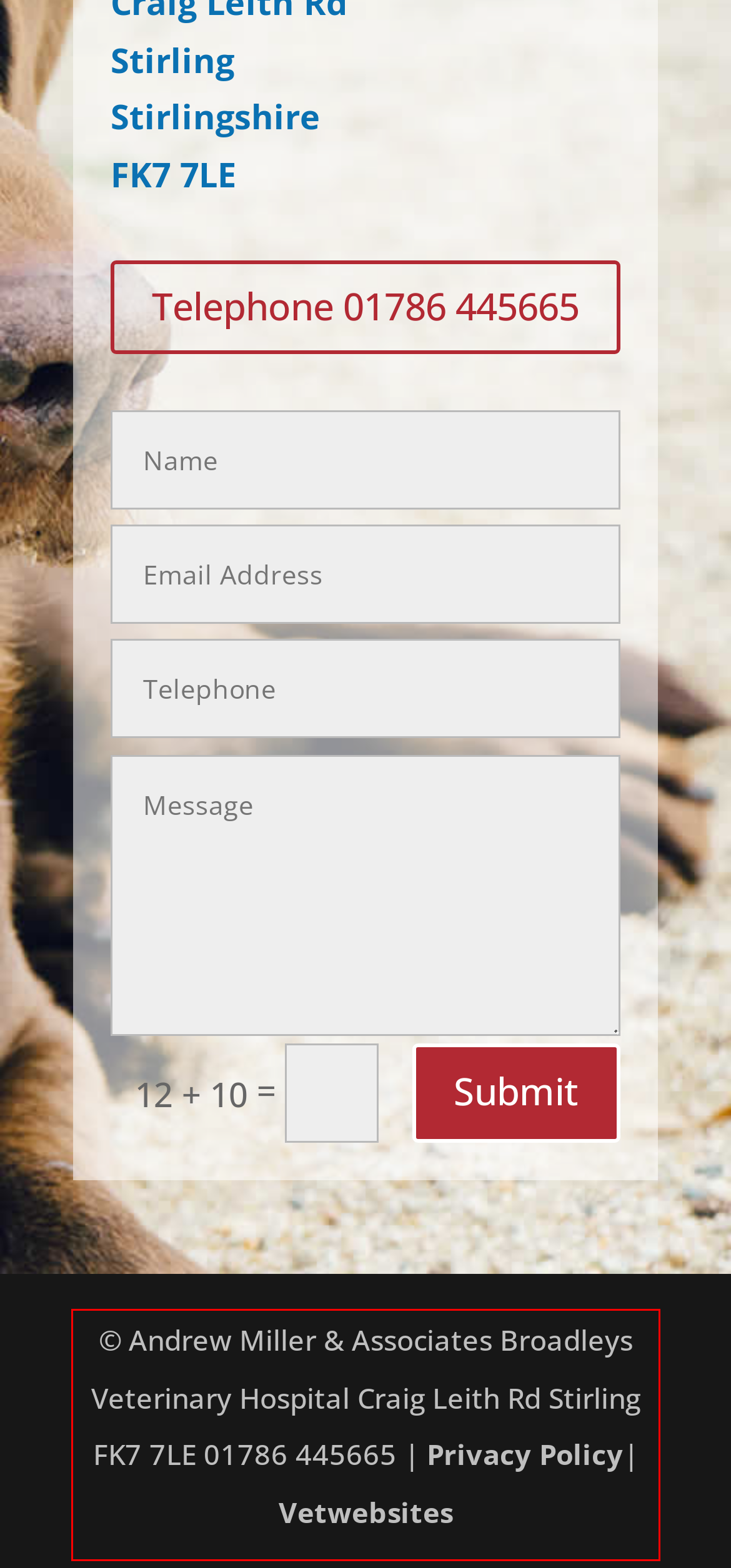View the screenshot of the webpage and identify the UI element surrounded by a red bounding box. Extract the text contained within this red bounding box.

© Andrew Miller & Associates Broadleys Veterinary Hospital Craig Leith Rd Stirling FK7 7LE 01786 445665 | Privacy Policy| Vetwebsites